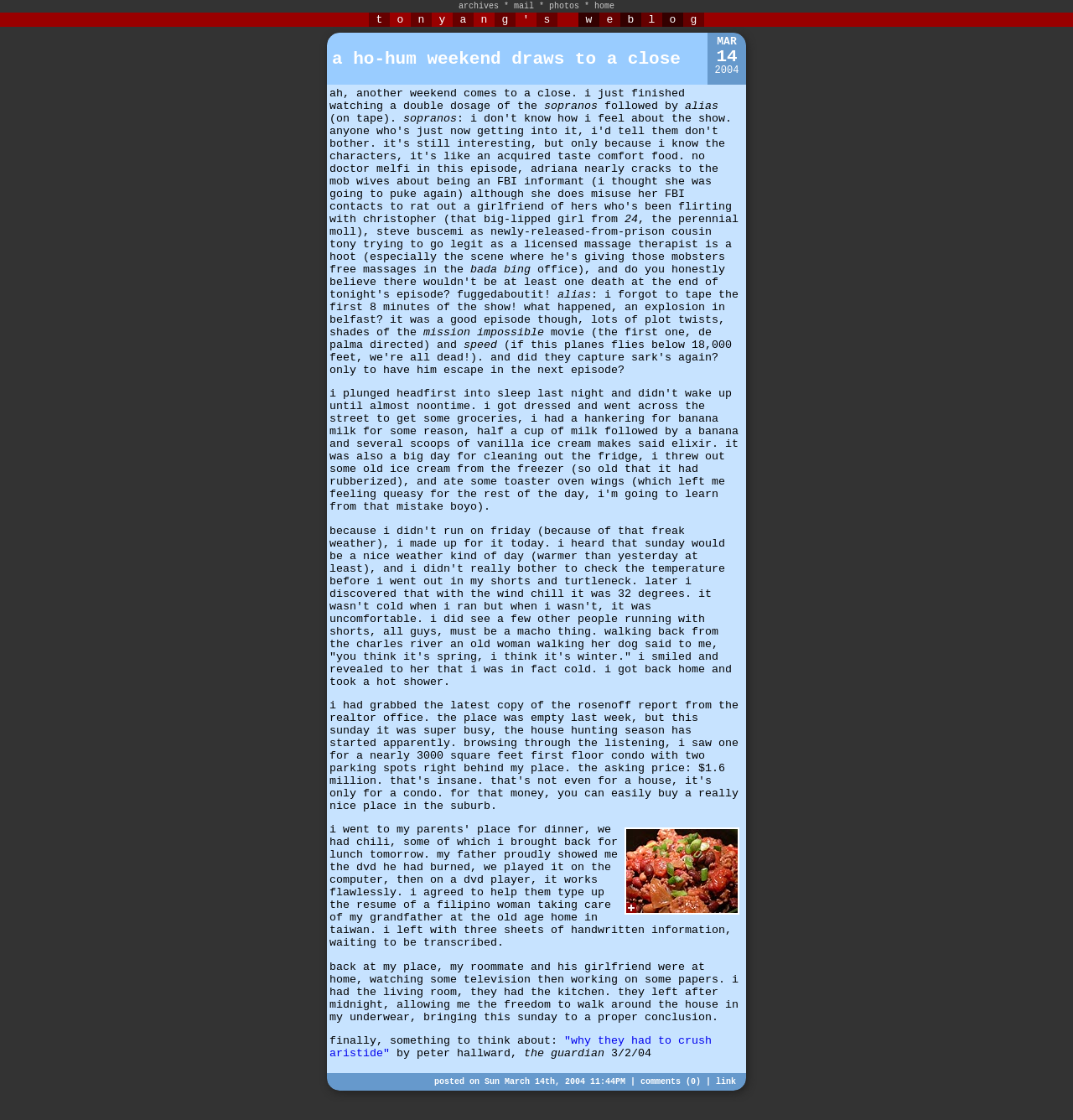Extract the bounding box of the UI element described as: "comments (0)".

[0.597, 0.962, 0.653, 0.97]